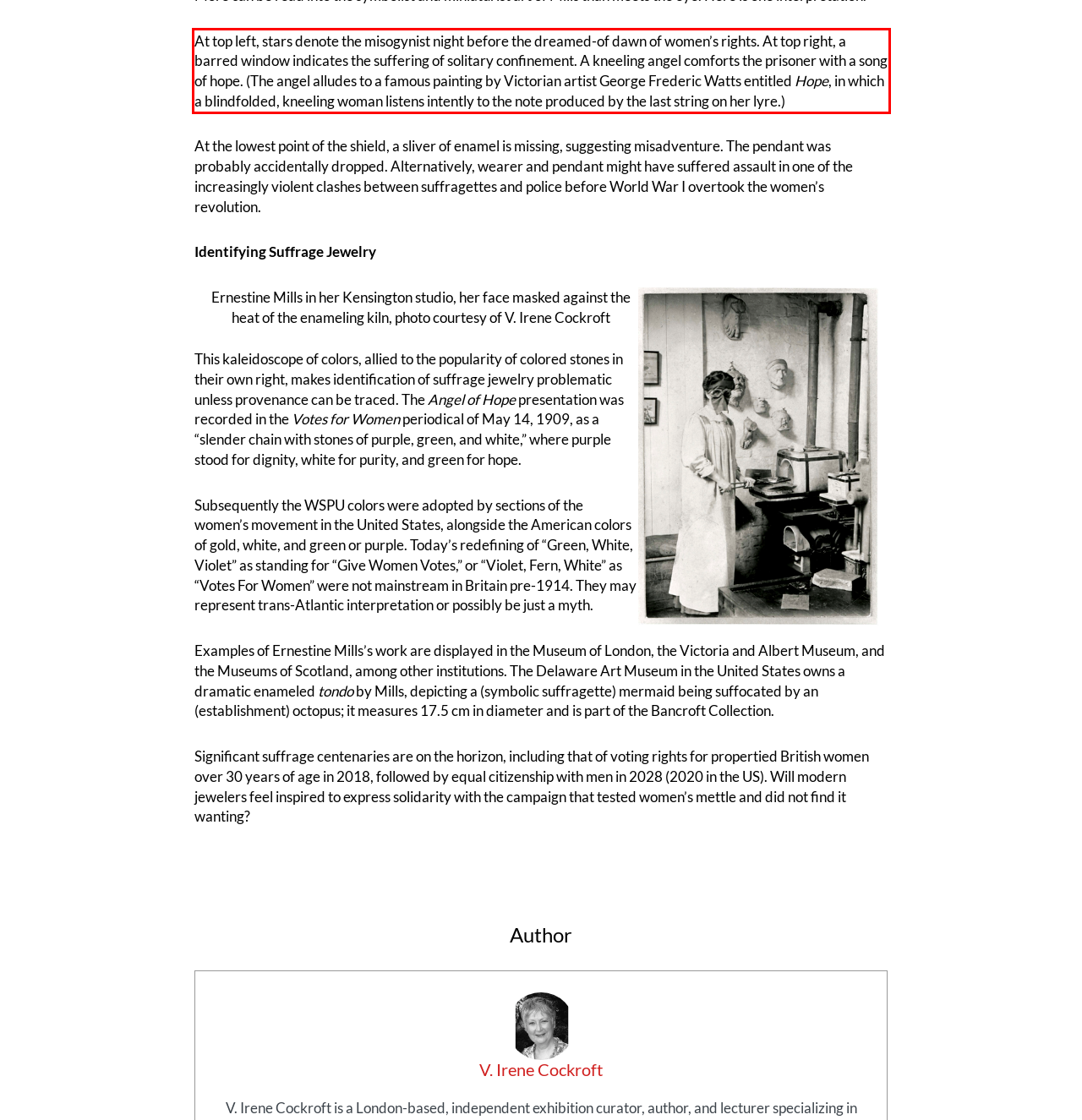From the provided screenshot, extract the text content that is enclosed within the red bounding box.

At top left, stars denote the misogynist night before the dreamed-of dawn of women’s rights. At top right, a barred window indicates the suffering of solitary confinement. A kneeling angel comforts the prisoner with a song of hope. (The angel alludes to a famous painting by Victorian artist George Frederic Watts entitled Hope, in which a blindfolded, kneeling woman listens intently to the note produced by the last string on her lyre.)